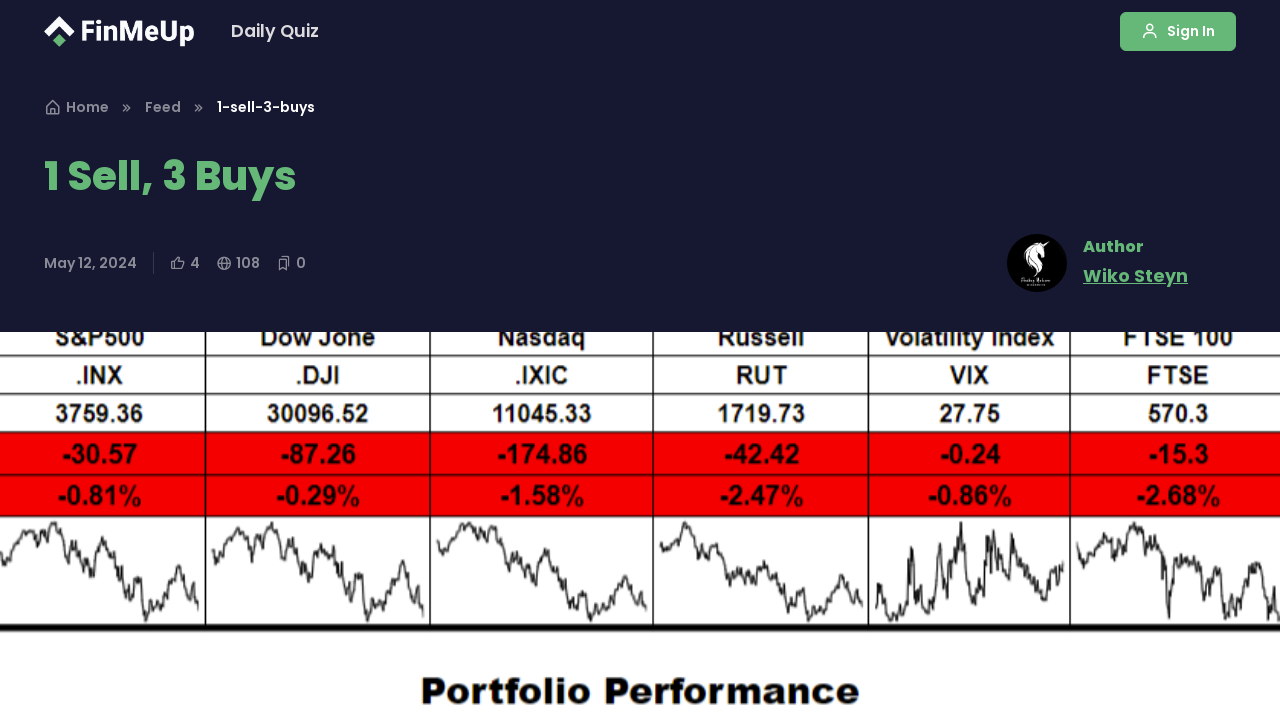Ascertain the bounding box coordinates for the UI element detailed here: "parent_node: Daily Quiz". The coordinates should be provided as [left, top, right, bottom] with each value being a float between 0 and 1.

[0.034, 0.011, 0.157, 0.076]